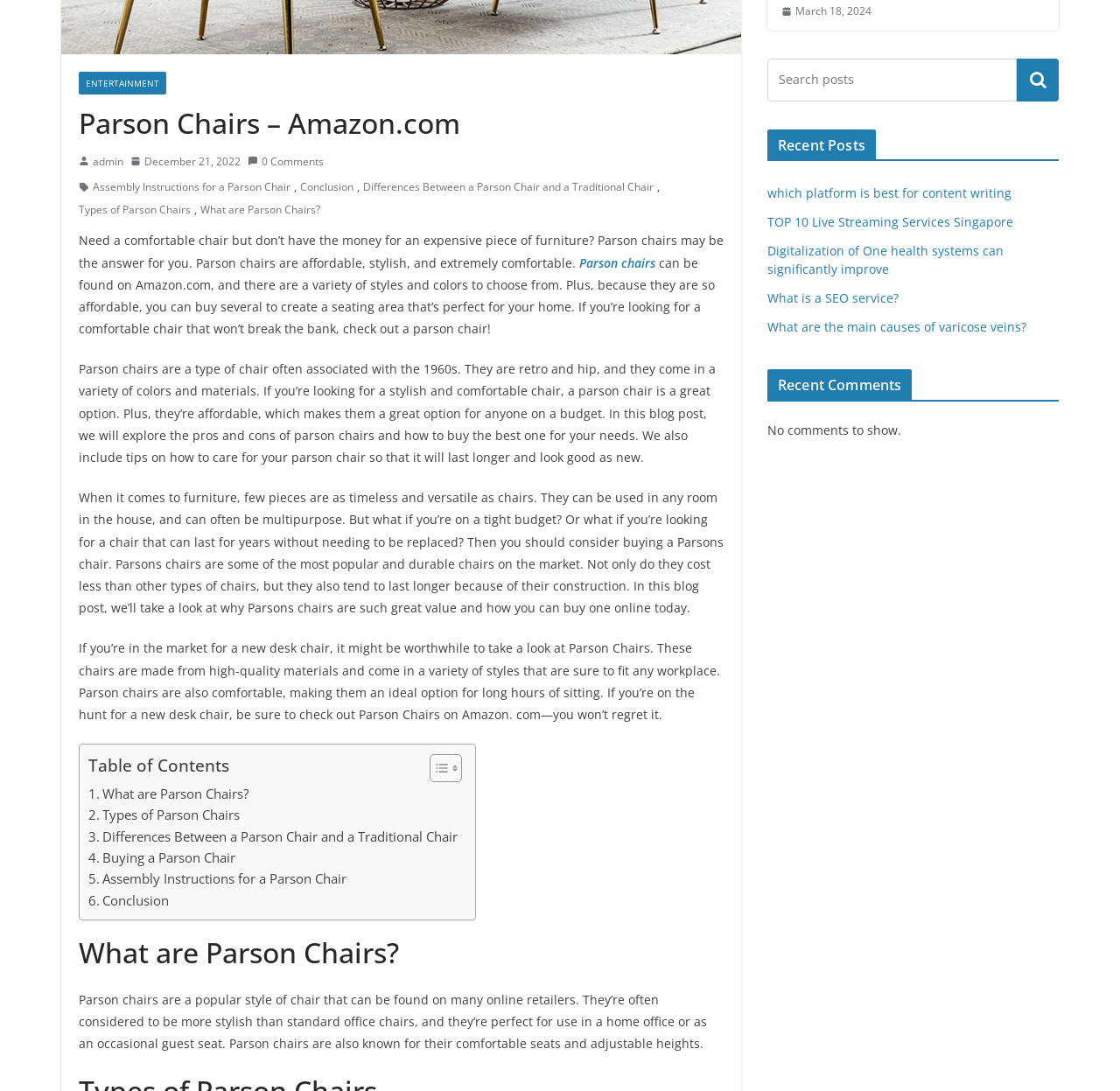Based on the element description: "FAQ", identify the bounding box coordinates for this UI element. The coordinates must be four float numbers between 0 and 1, listed as [left, top, right, bottom].

None